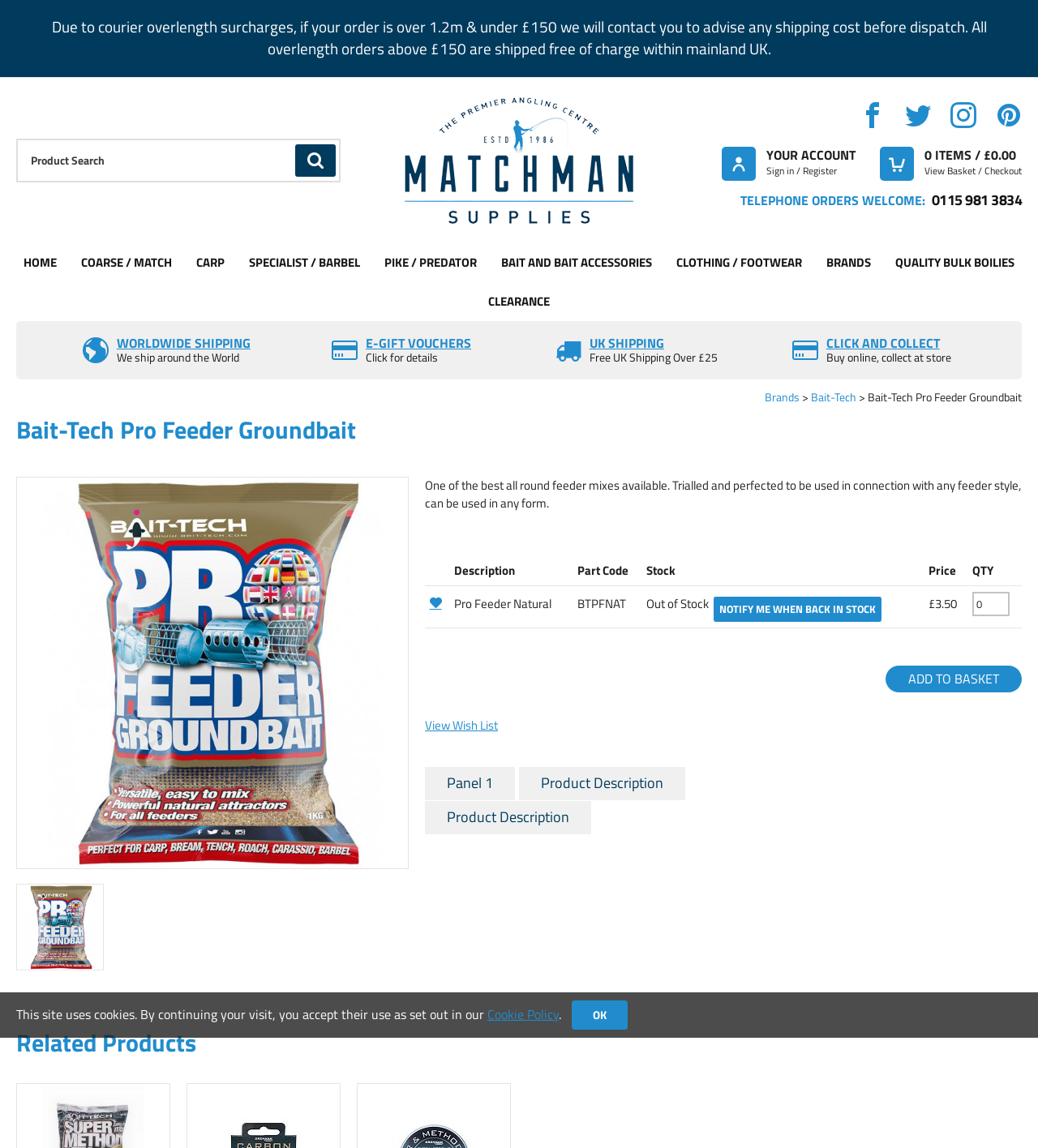Locate and extract the headline of this webpage.

Bait-Tech Pro Feeder Groundbait